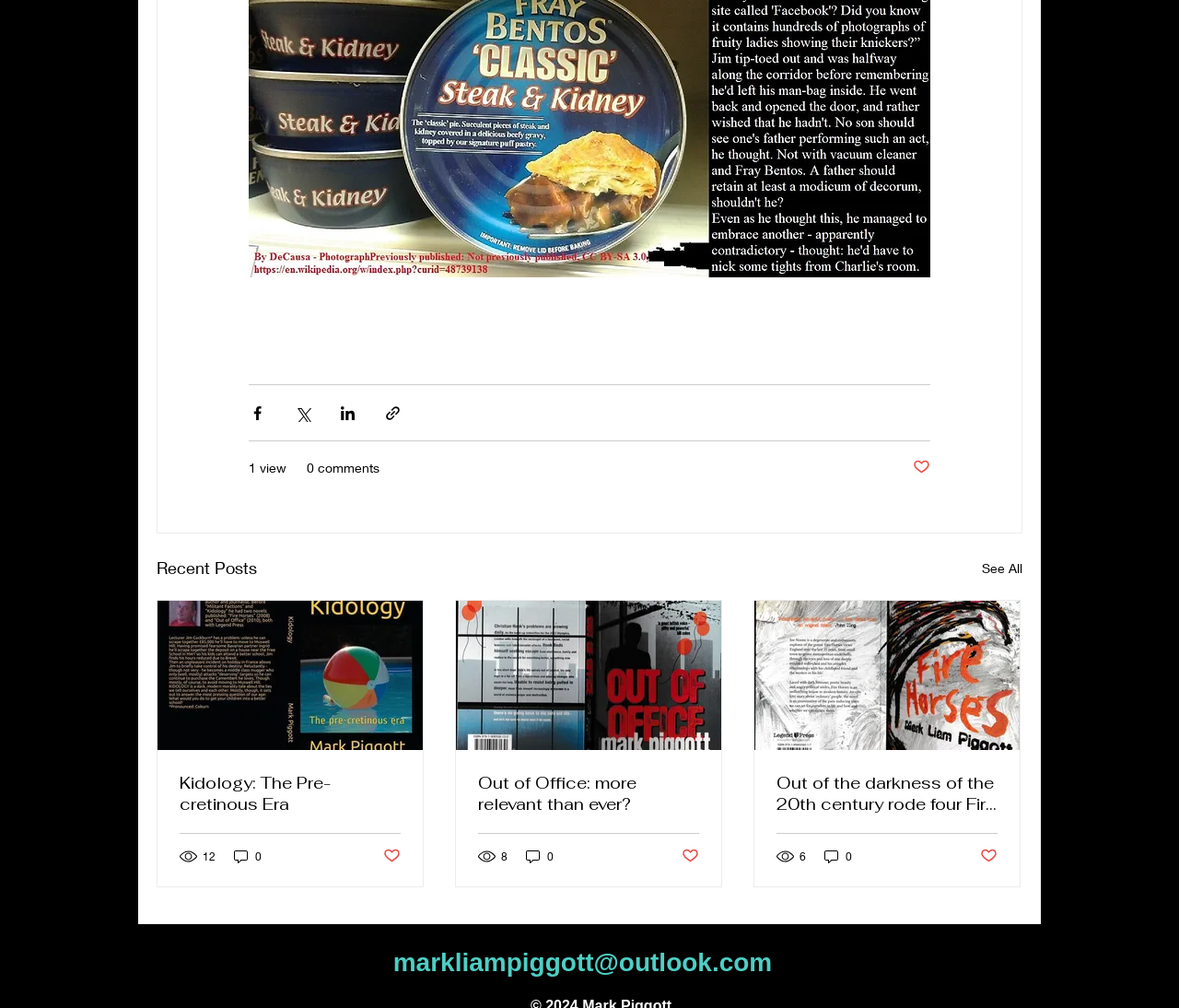What is the purpose of the buttons with Facebook, Twitter, and LinkedIn icons?
Give a one-word or short-phrase answer derived from the screenshot.

Share posts